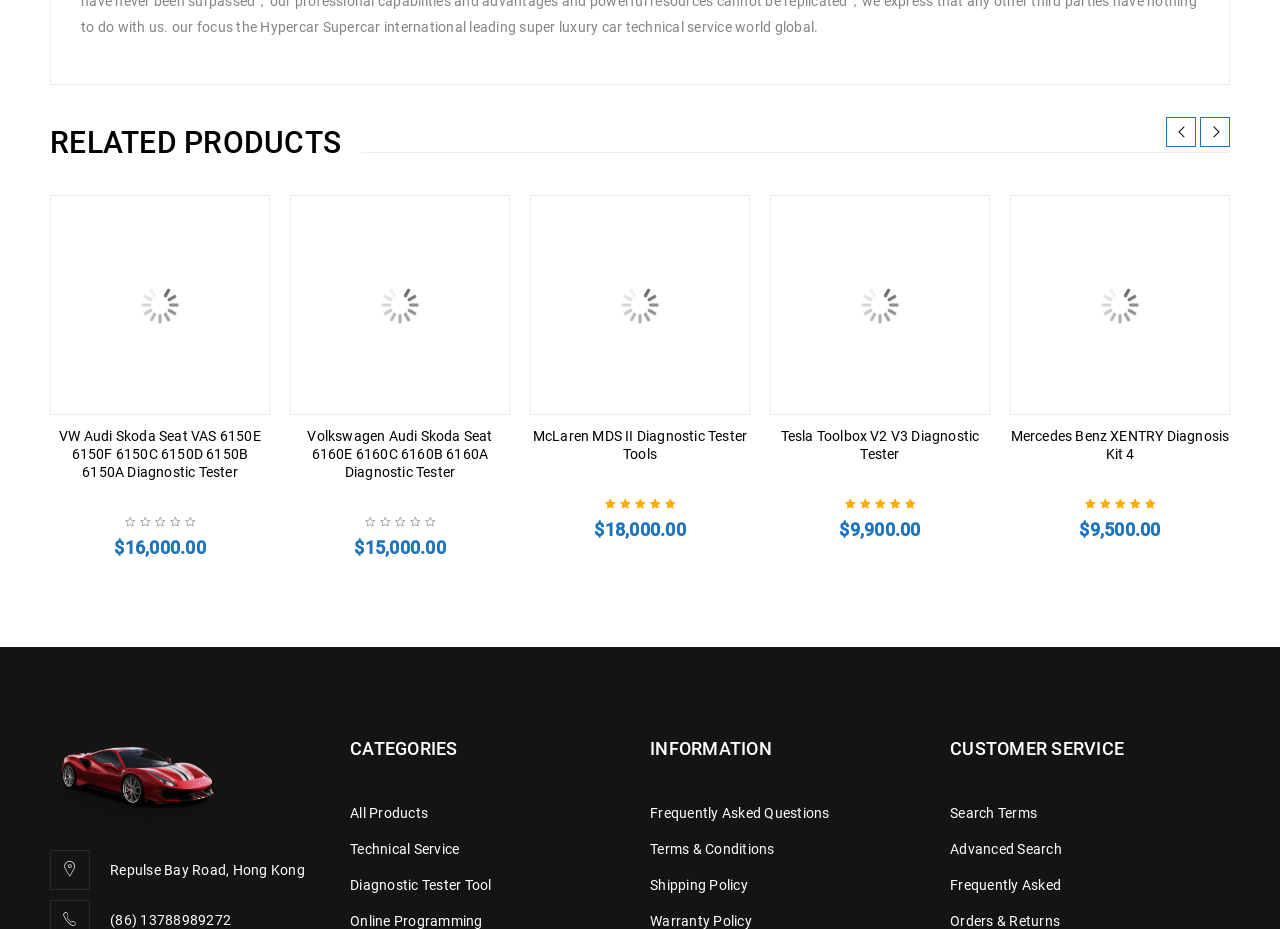Find and provide the bounding box coordinates for the UI element described with: "Wishlist".

[0.558, 0.357, 0.589, 0.4]